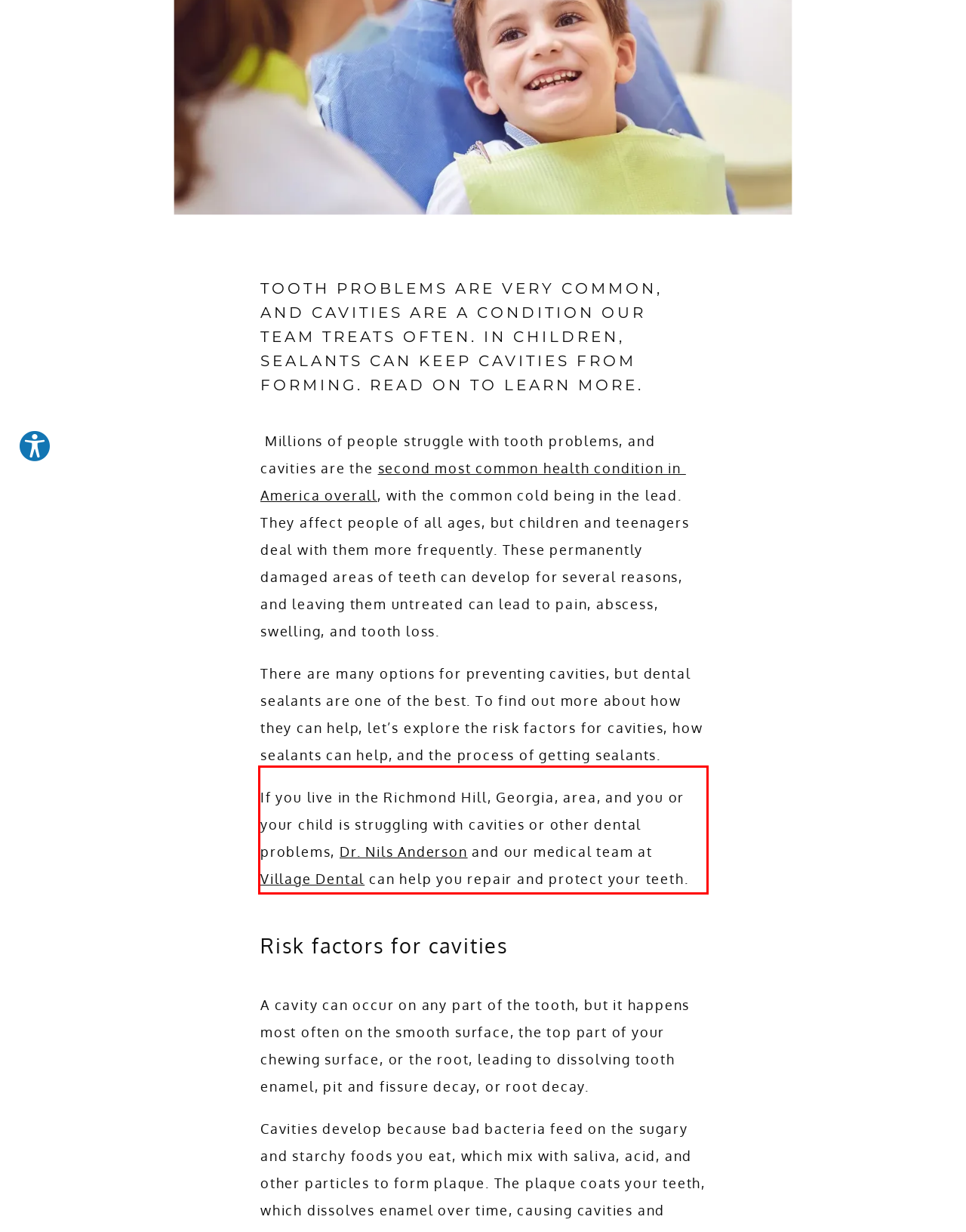Given a screenshot of a webpage with a red bounding box, please identify and retrieve the text inside the red rectangle.

If you live in the Richmond Hill, Georgia, area, and you or your child is struggling with cavities or other dental problems, Dr. Nils Anderson and our medical team at Village Dental can help you repair and protect your teeth.